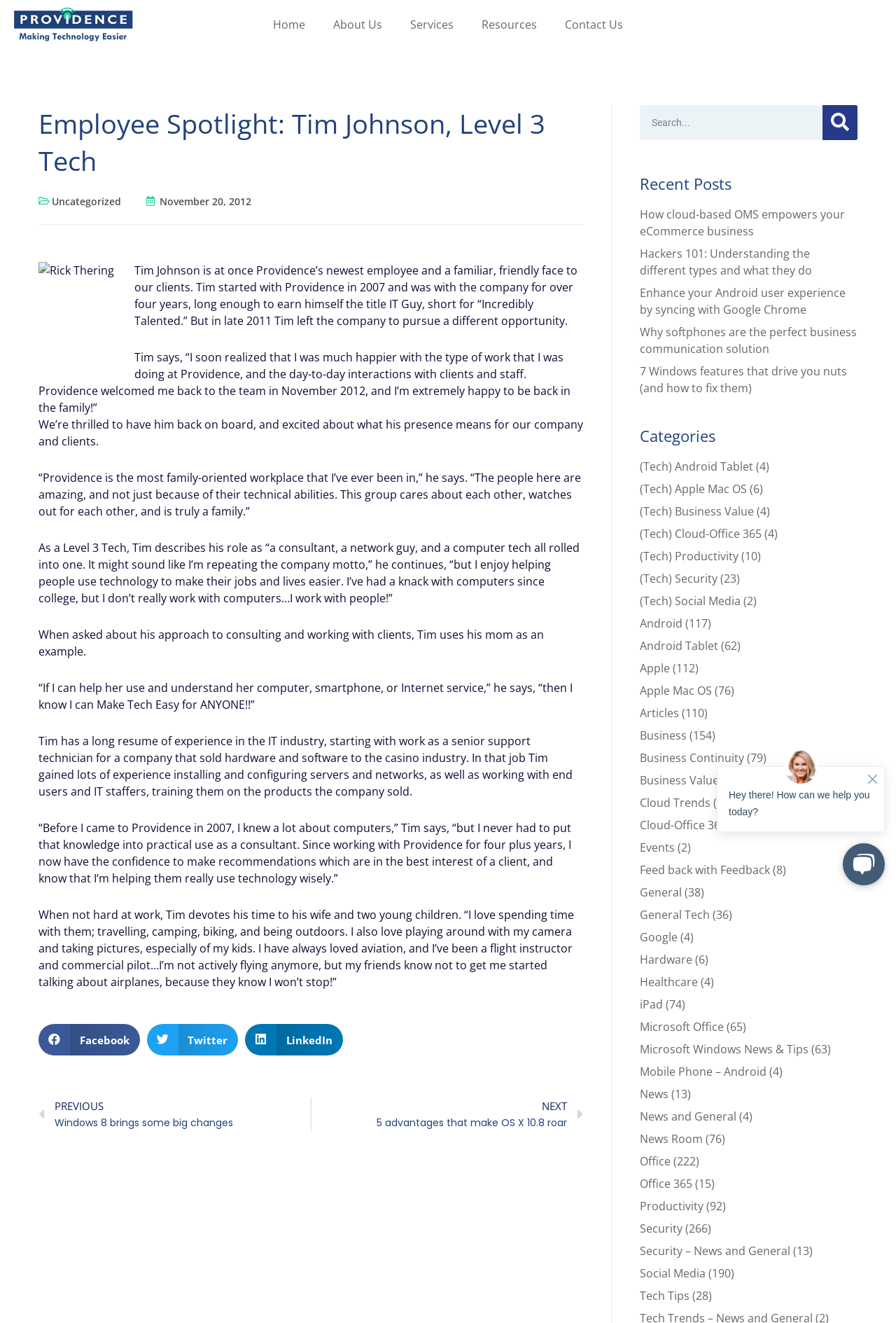How many categories are listed on the webpage?
Examine the image and provide an in-depth answer to the question.

The webpage has a section titled 'Categories' which lists 9 categories, including Android, Apple Mac OS, Business Value, and more.